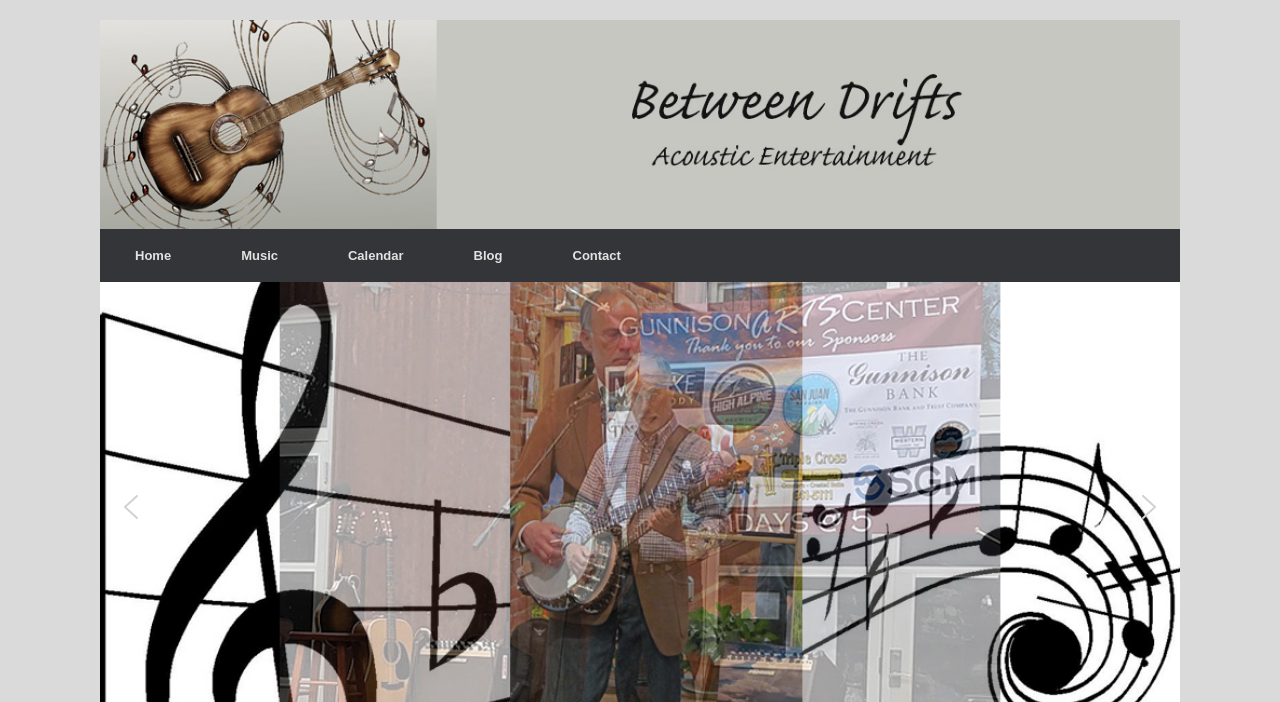Find the UI element described as: "aria-label="previous arrow"" and predict its bounding box coordinates. Ensure the coordinates are four float numbers between 0 and 1, [left, top, right, bottom].

[0.09, 0.699, 0.115, 0.744]